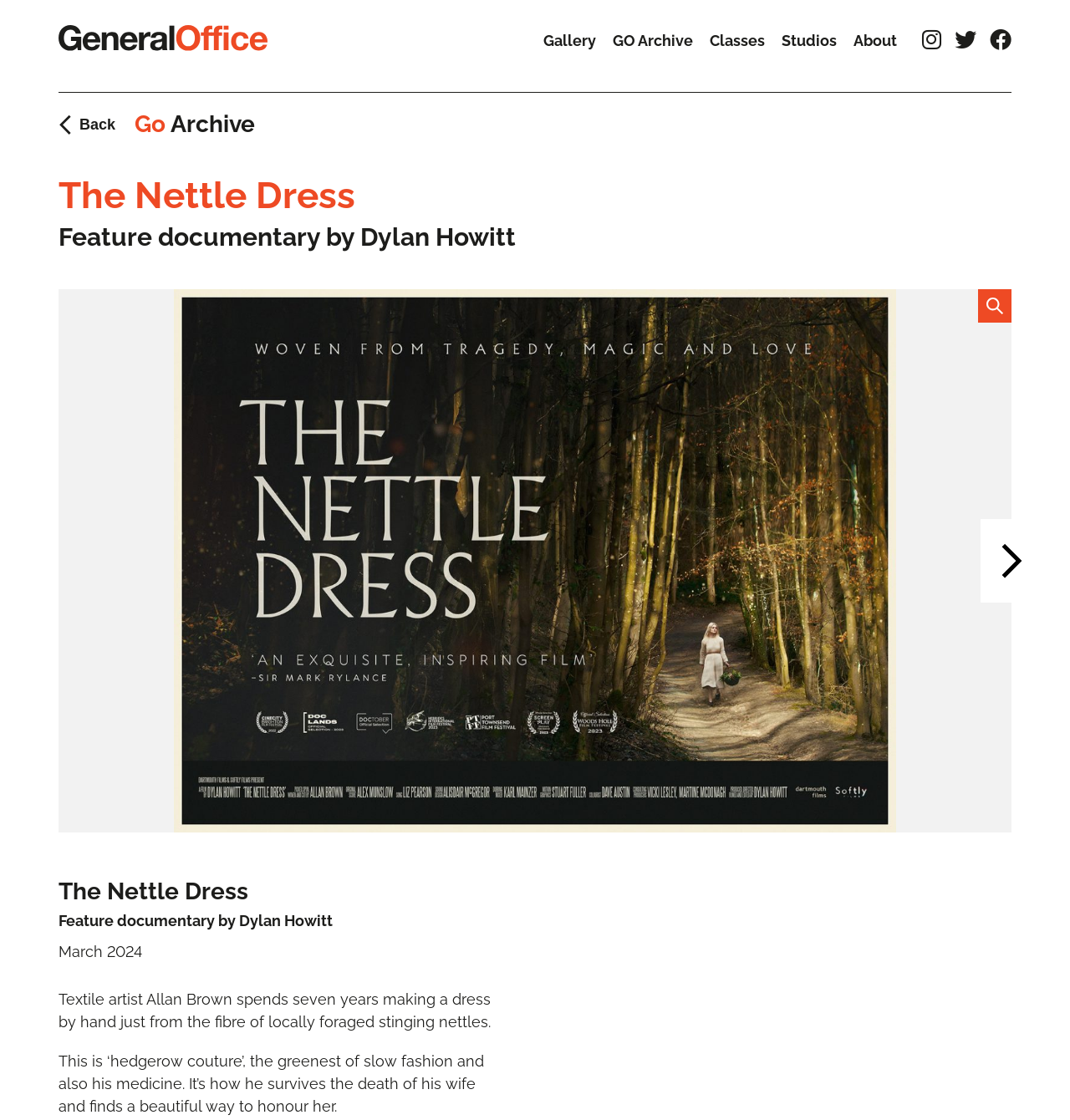Please specify the bounding box coordinates of the clickable region to carry out the following instruction: "Click the 'GO Archive' link". The coordinates should be four float numbers between 0 and 1, in the format [left, top, right, bottom].

[0.126, 0.101, 0.238, 0.122]